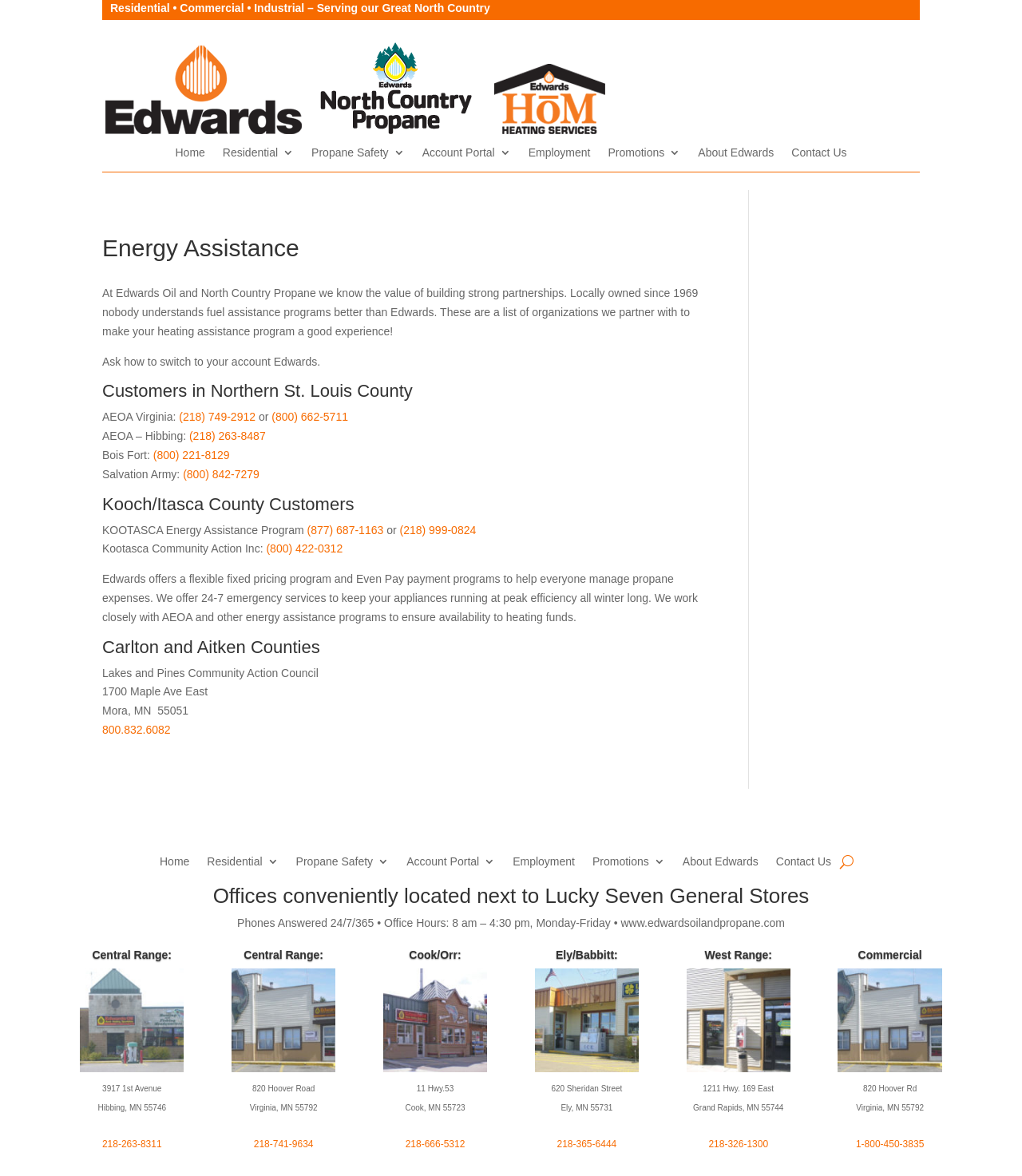What type of assistance does Edwards Oil and Propane offer?
Please provide a detailed answer to the question.

Based on the webpage content, Edwards Oil and Propane offers energy assistance programs to its customers, which is evident from the heading 'Energy Assistance' and the description of the programs they partner with.